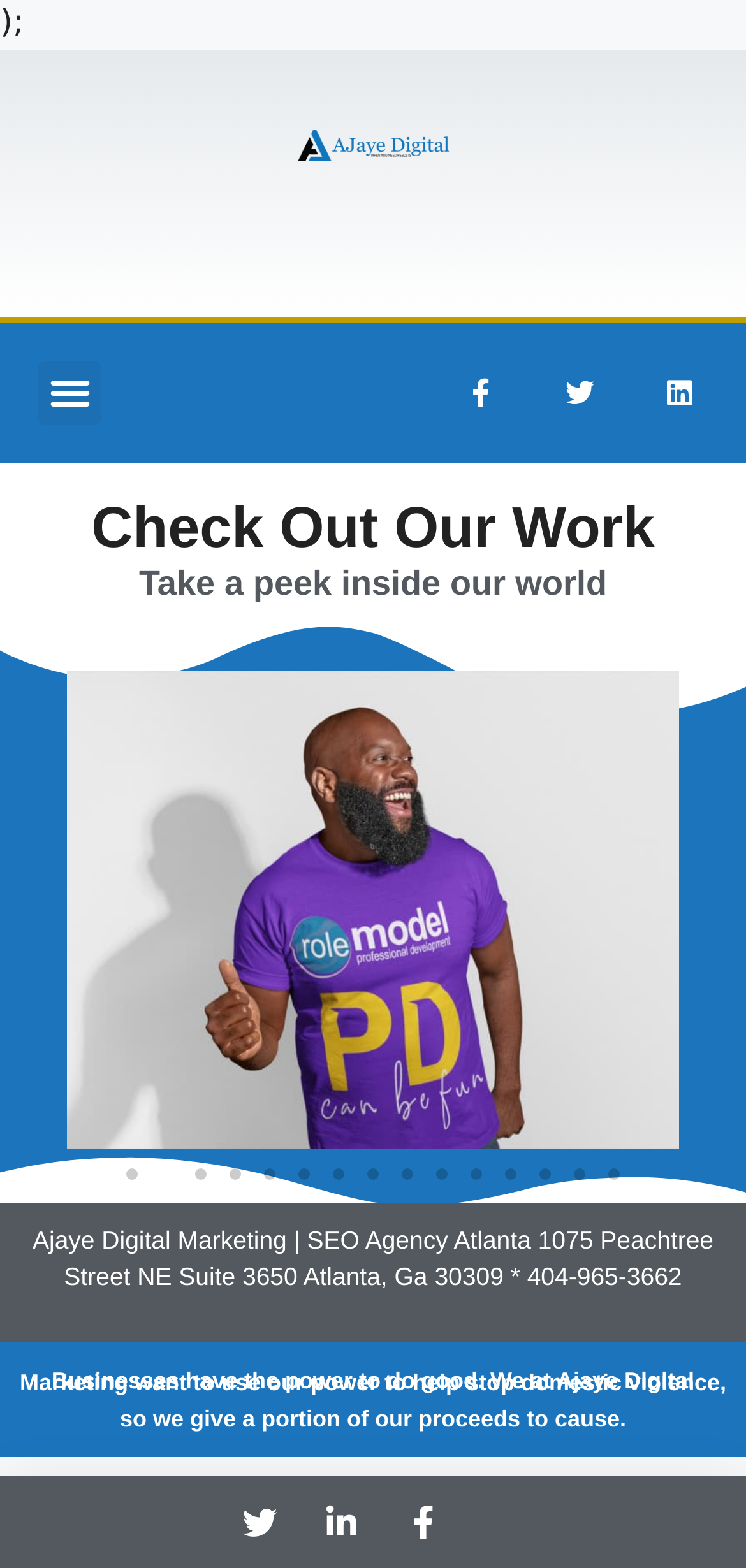Could you specify the bounding box coordinates for the clickable section to complete the following instruction: "Visit Facebook page"?

[0.605, 0.232, 0.682, 0.268]